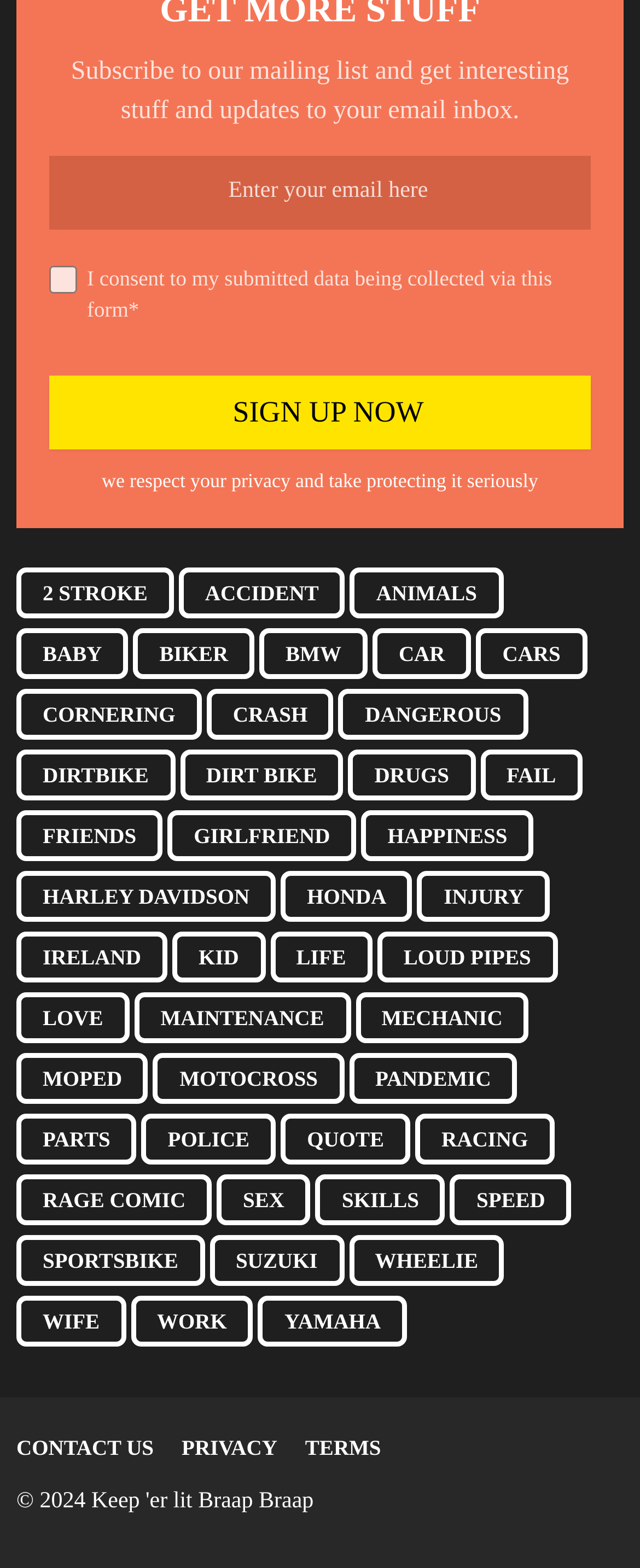Give a concise answer using only one word or phrase for this question:
What is the text above the textbox?

Subscribe to our mailing list and get interesting stuff and updates to your email inbox.